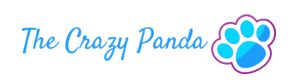Break down the image into a detailed narrative.

The image features the playful and vibrant logo of "The Crazy Panda." The design showcases the text "The Crazy Panda" in a whimsical, cursive font, primarily rendered in a bright blue color that conveys liveliness and creativity. Accompanying the text is a cute, stylized illustration of a panda's paw print in a gradient of blues, outlined in a playful pink, adding a charming touch to the overall appearance. This logo captures the essence of fun and friendliness, making it ideal for a brand focused on engaging content, such as news, articles, and blog posts related to lifestyle and interests. It effectively evokes a sense of warmth and whimsy, appealing to a broad audience.